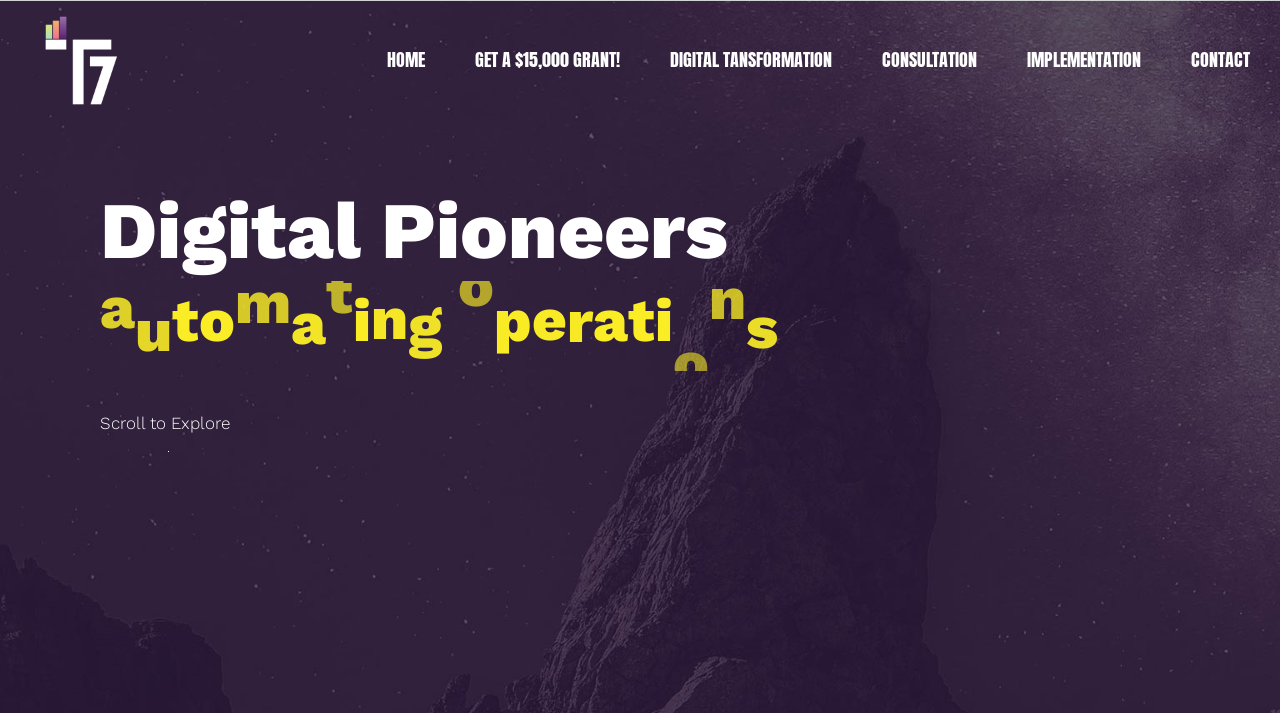What is the first word in the 'Digital Pioneers' text?
Kindly offer a detailed explanation using the data available in the image.

The 'Digital Pioneers' text is a StaticText element located in the middle of the webpage. The first word in this text is 'Digital'.